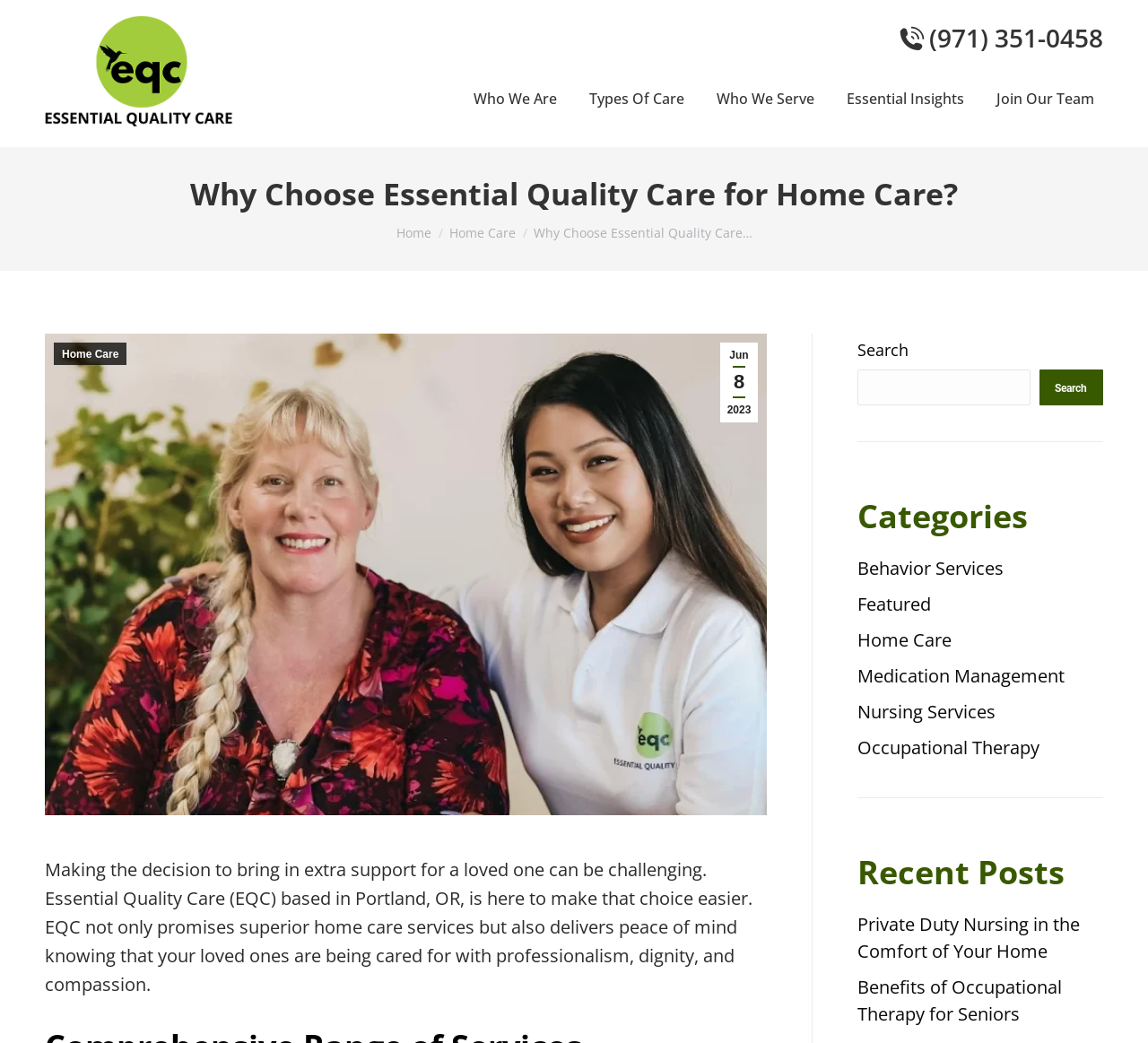Identify the bounding box coordinates of the element that should be clicked to fulfill this task: "Search for something". The coordinates should be provided as four float numbers between 0 and 1, i.e., [left, top, right, bottom].

[0.747, 0.354, 0.898, 0.389]